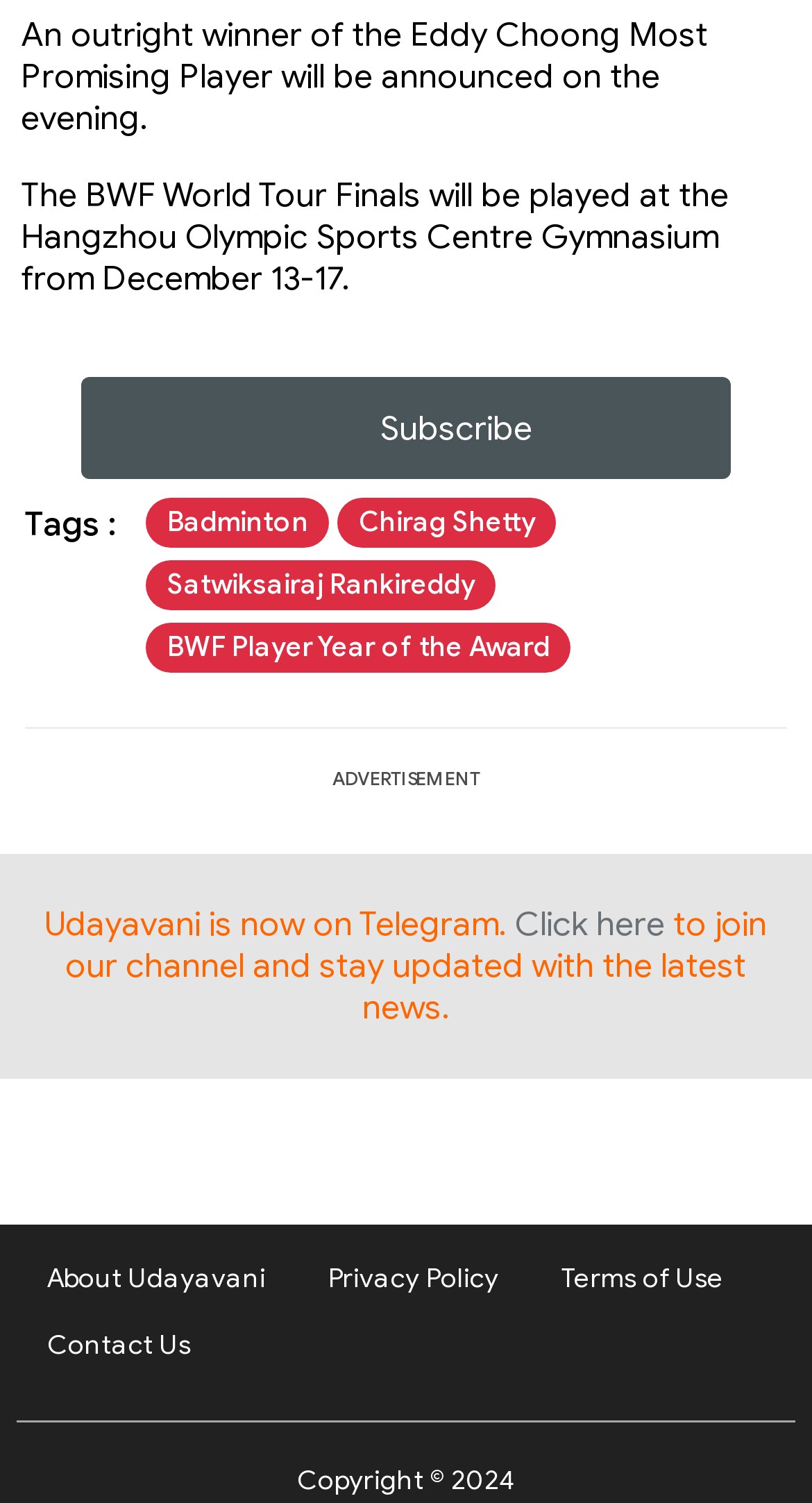Please answer the following question using a single word or phrase: What is the copyright year of the webpage?

2024